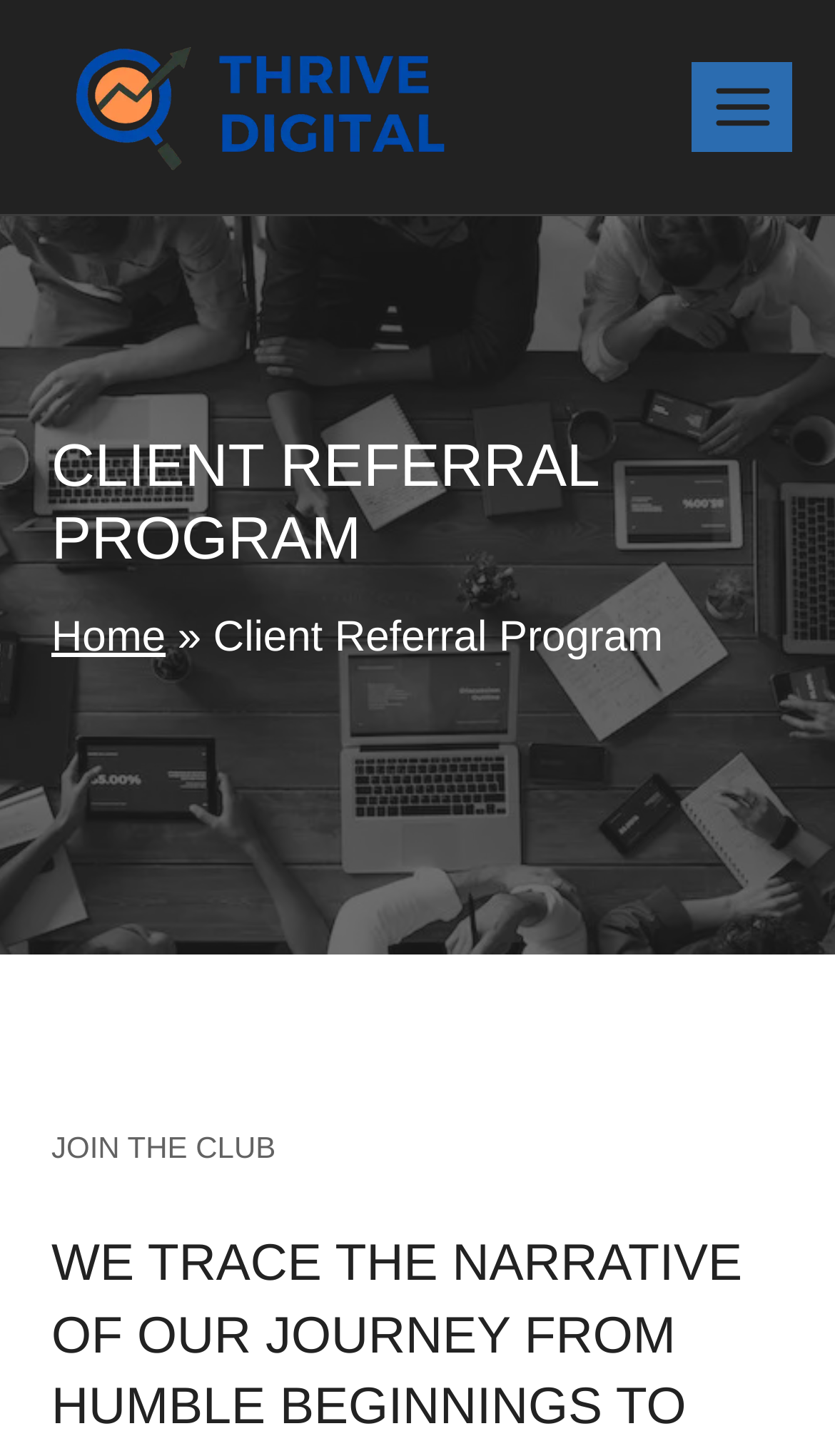Answer the question below in one word or phrase:
What is the purpose of the button at the top right?

Open menu